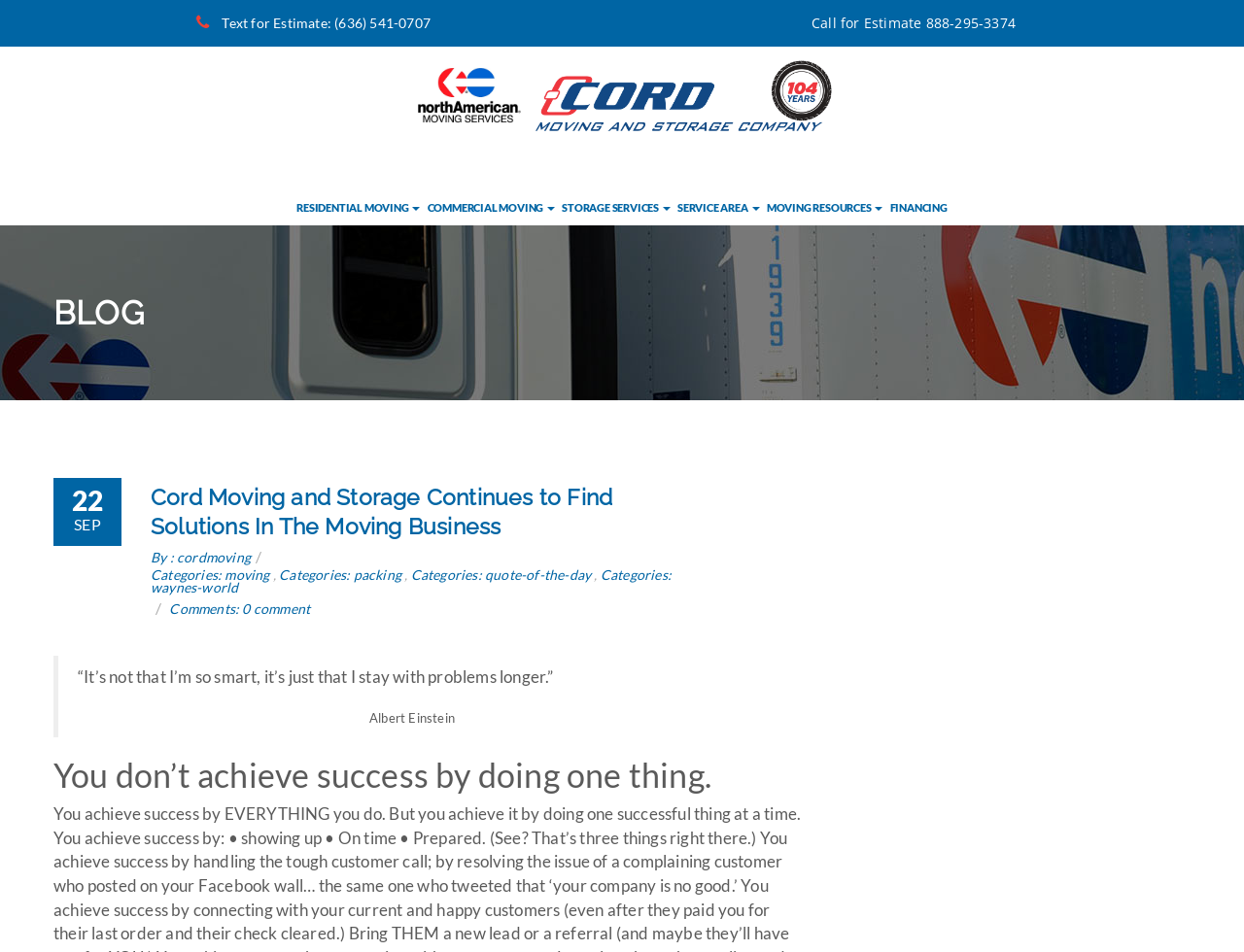What is the title of the blog post?
Give a single word or phrase as your answer by examining the image.

Cord Moving and Storage Continues to Find Solutions In The Moving Business